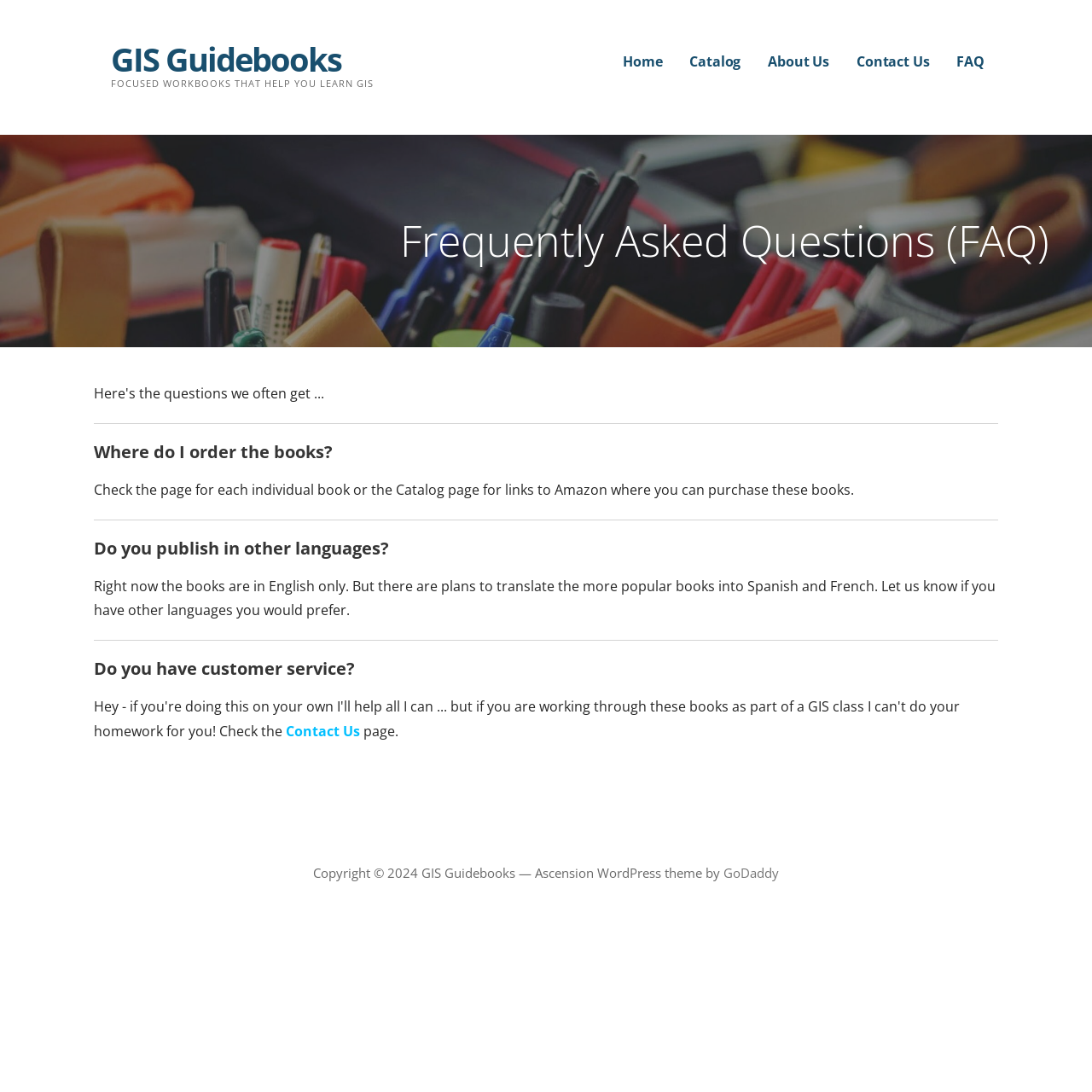Determine the primary headline of the webpage.

Frequently Asked Questions (FAQ)